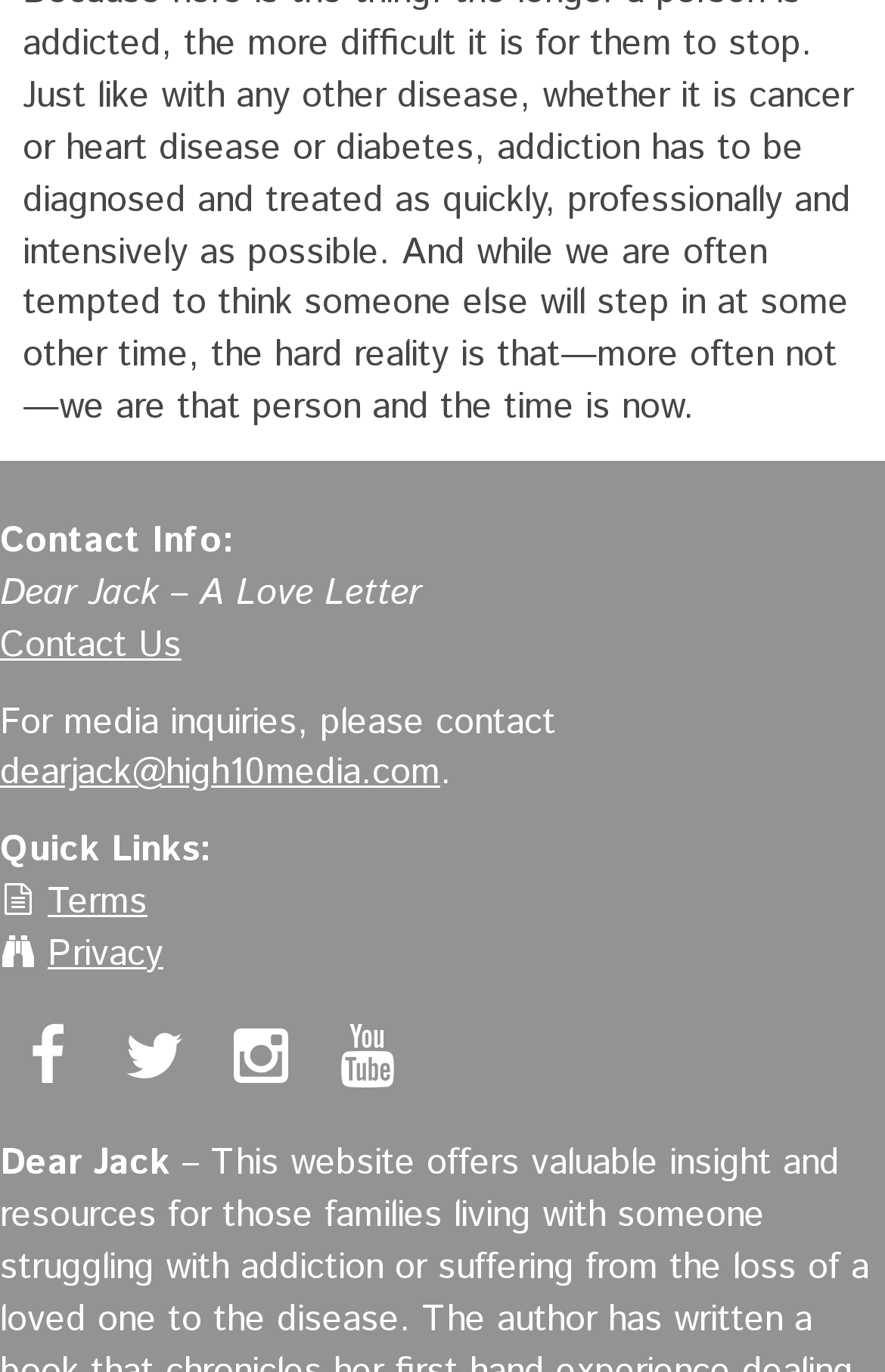Provide a one-word or one-phrase answer to the question:
What is the contact information header?

Contact Info: